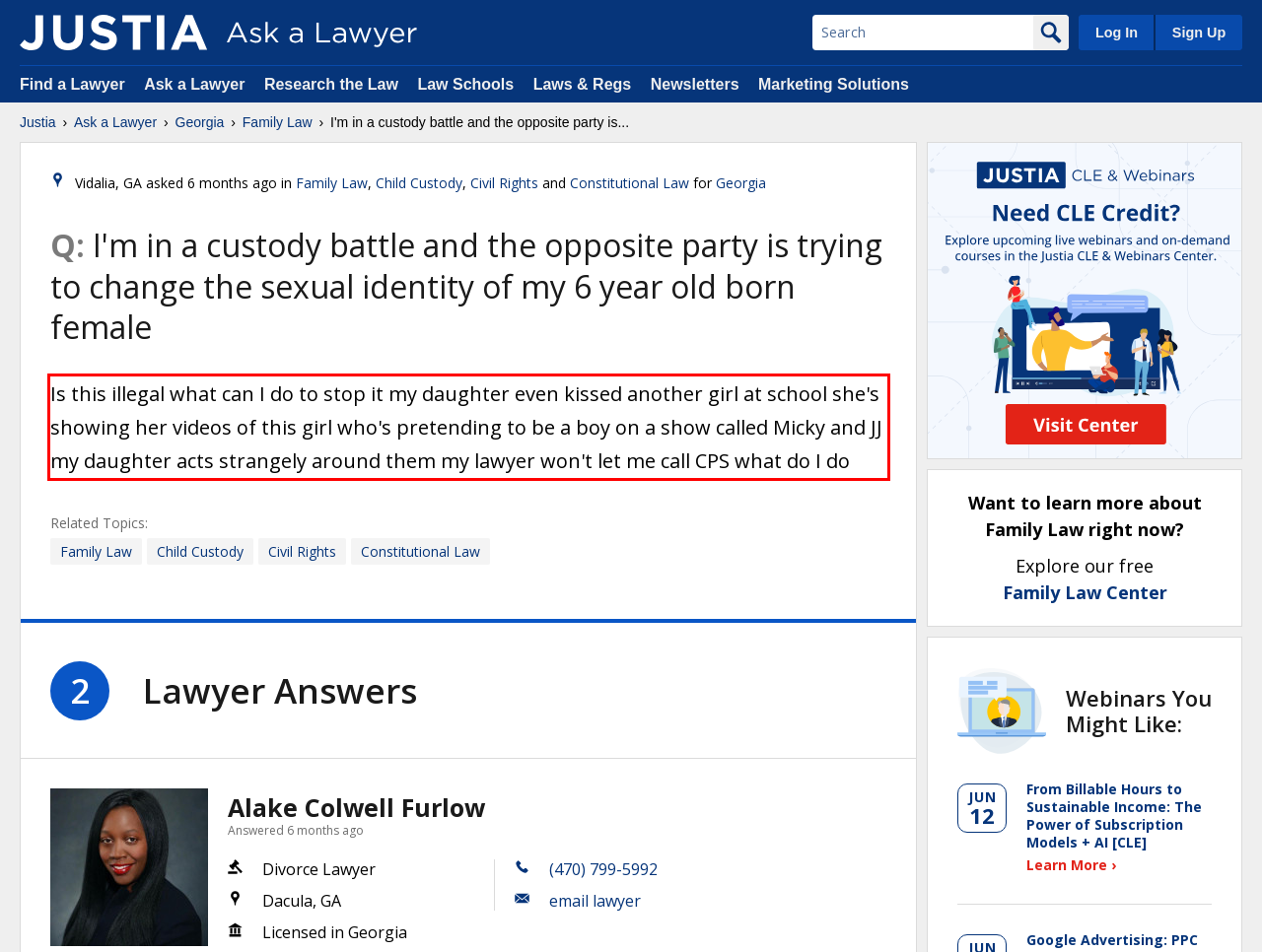Given the screenshot of a webpage, identify the red rectangle bounding box and recognize the text content inside it, generating the extracted text.

Is this illegal what can I do to stop it my daughter even kissed another girl at school she's showing her videos of this girl who's pretending to be a boy on a show called Micky and JJ my daughter acts strangely around them my lawyer won't let me call CPS what do I do